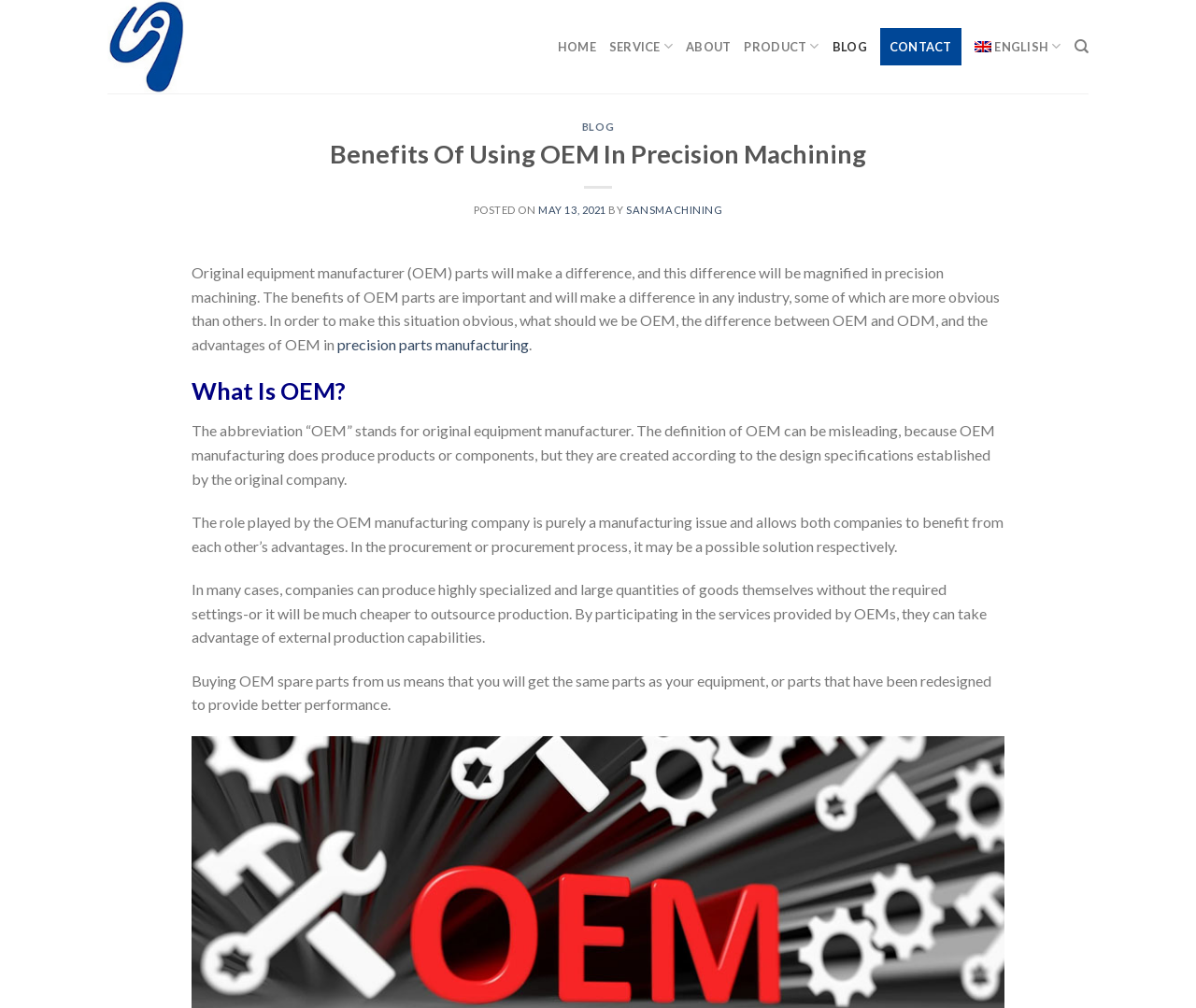Could you find the bounding box coordinates of the clickable area to complete this instruction: "View the 'ABOUT' page"?

[0.574, 0.028, 0.611, 0.065]